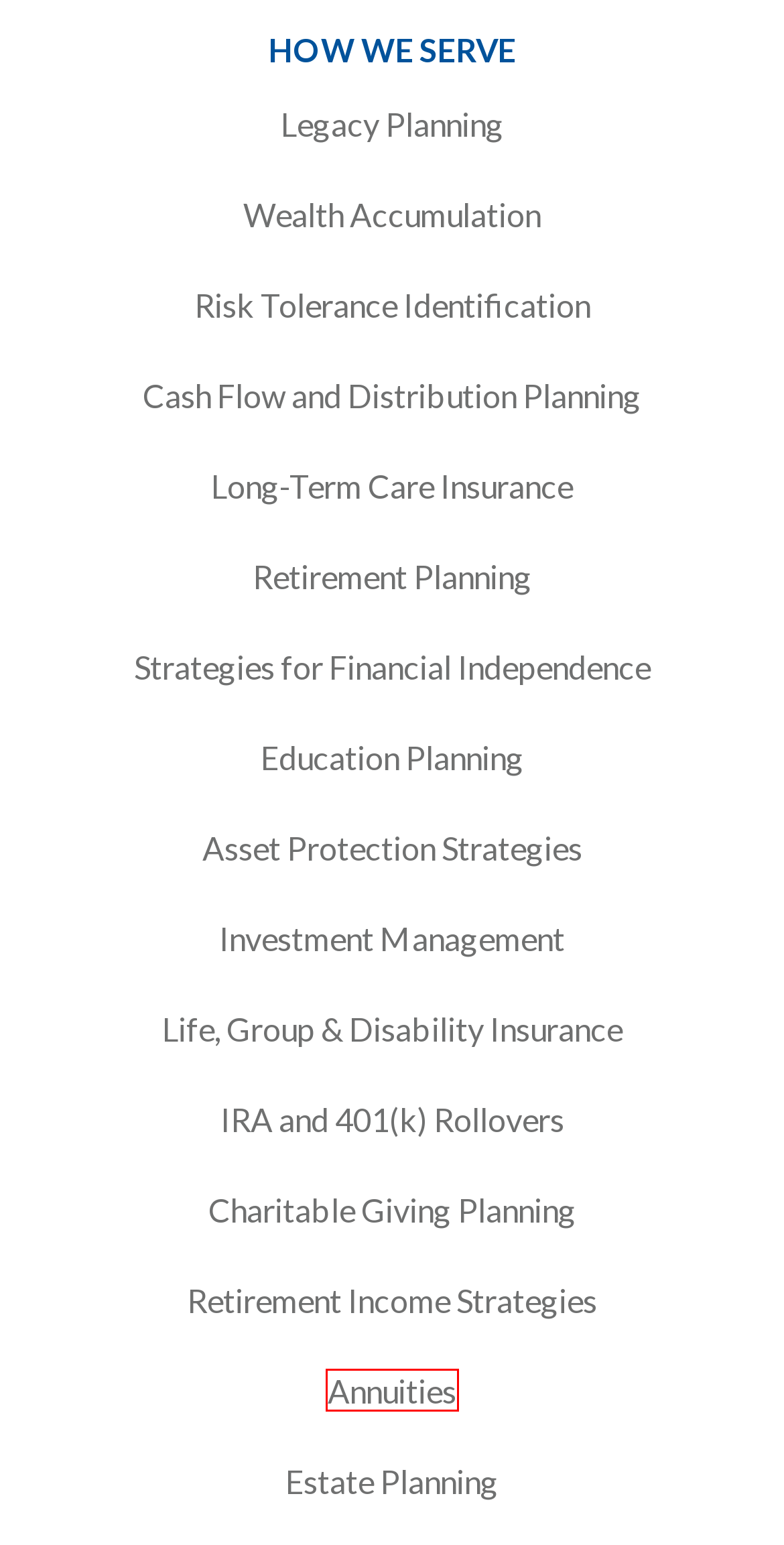Analyze the webpage screenshot with a red bounding box highlighting a UI element. Select the description that best matches the new webpage after clicking the highlighted element. Here are the options:
A. Annuities - How We Serve - Riverbend Physicians - Financial Planning
B. Investment Management - Riverbend Physicians
C. Life, Group & Disability Insurance - Riverbend Physicians
D. IRA and 401(k) Rollovers - Riverbend Physicians
E. Risk Tolerance Identification - Riverbend Physicians
F. Cash Flow and Distribution Planning - Riverbend Physicians
G. Wealth Accumulation - How We Serve - Riverbend Physicians
H. Asset Protection Strategies - How We Serve - Riverbend Physicians

A